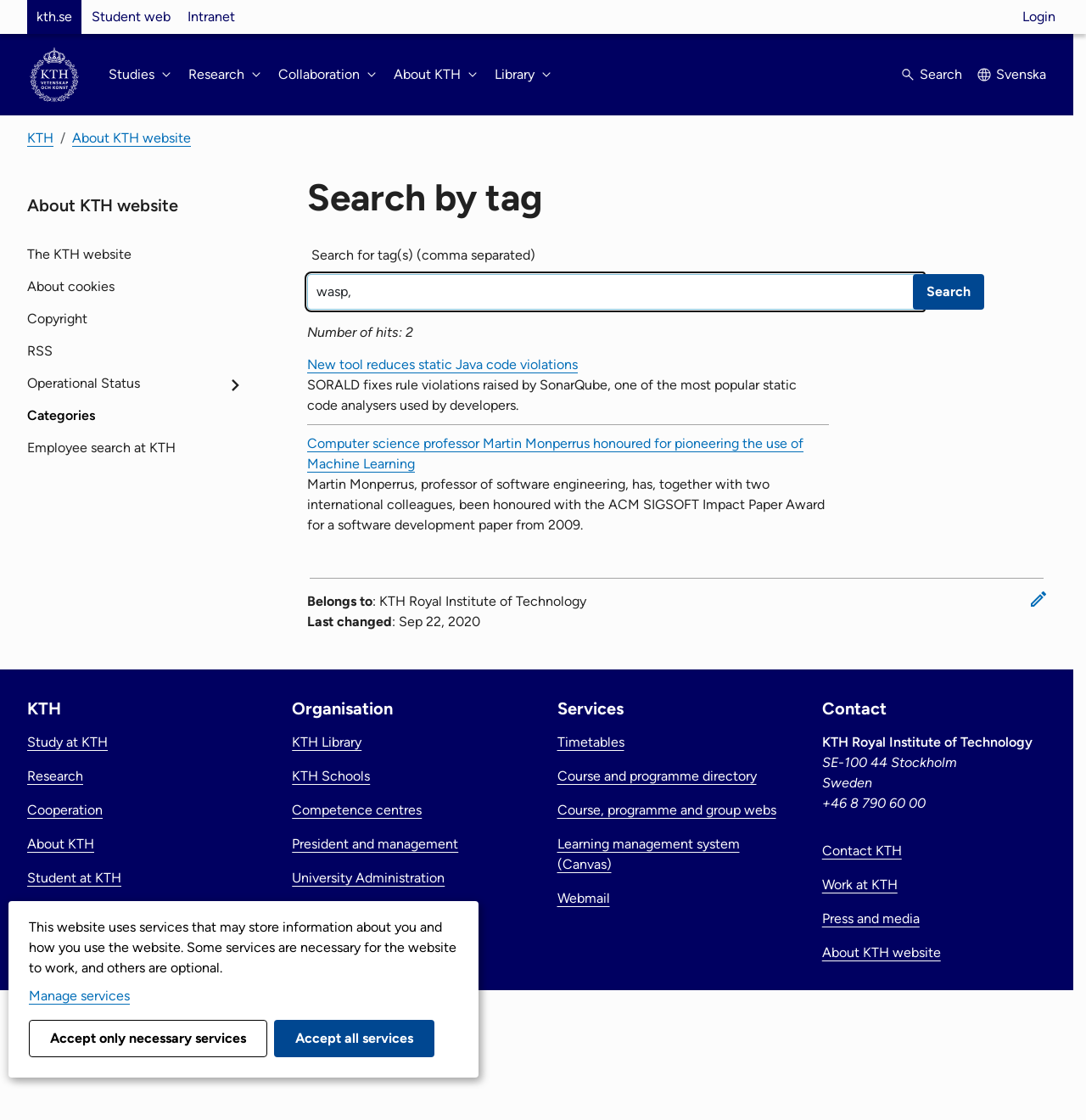Based on the image, give a detailed response to the question: How many search results are shown?

I found the answer by looking at the search results section, where it says 'Number of hits: 2'.